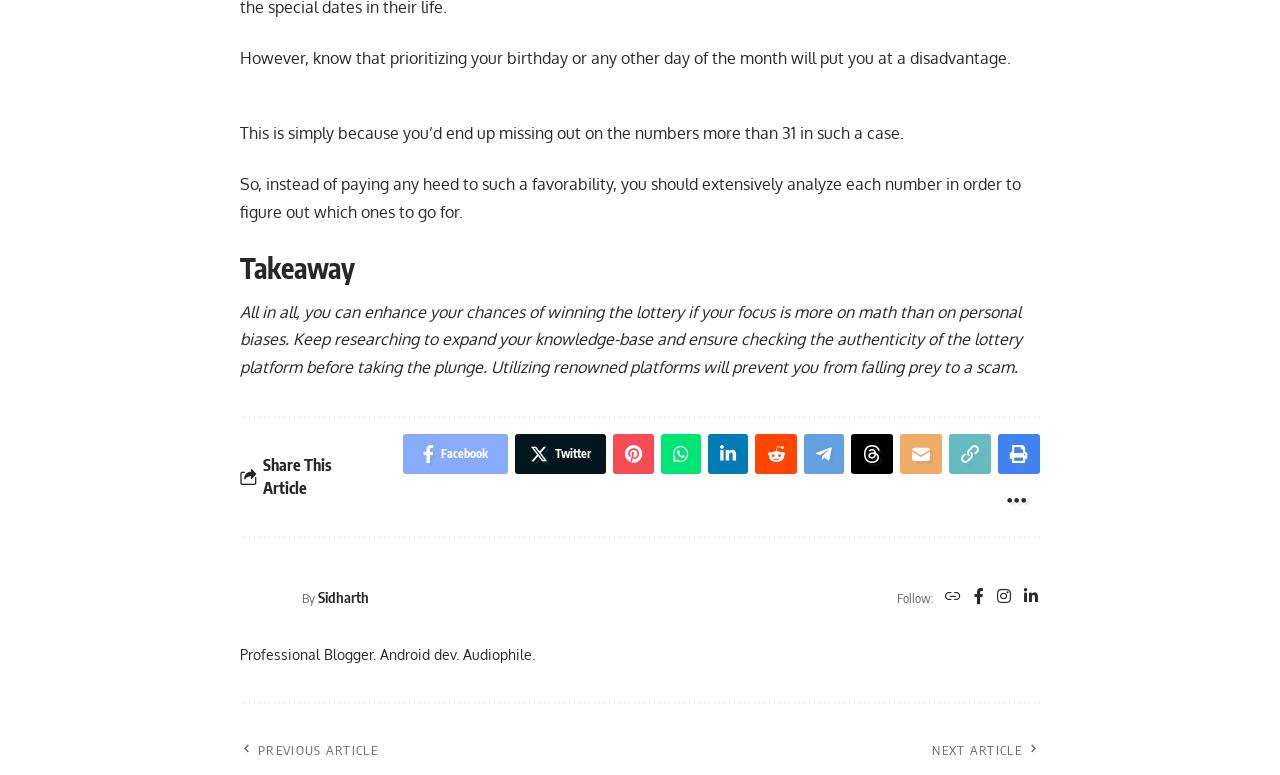From the element description parent_node: Follow: aria-label="LinkedIn", predict the bounding box coordinates of the UI element. The coordinates must be specified in the format (top-left x, top-left y, bottom-right x, bottom-right y) and should be within the 0 to 1 range.

[0.798, 0.752, 0.812, 0.79]